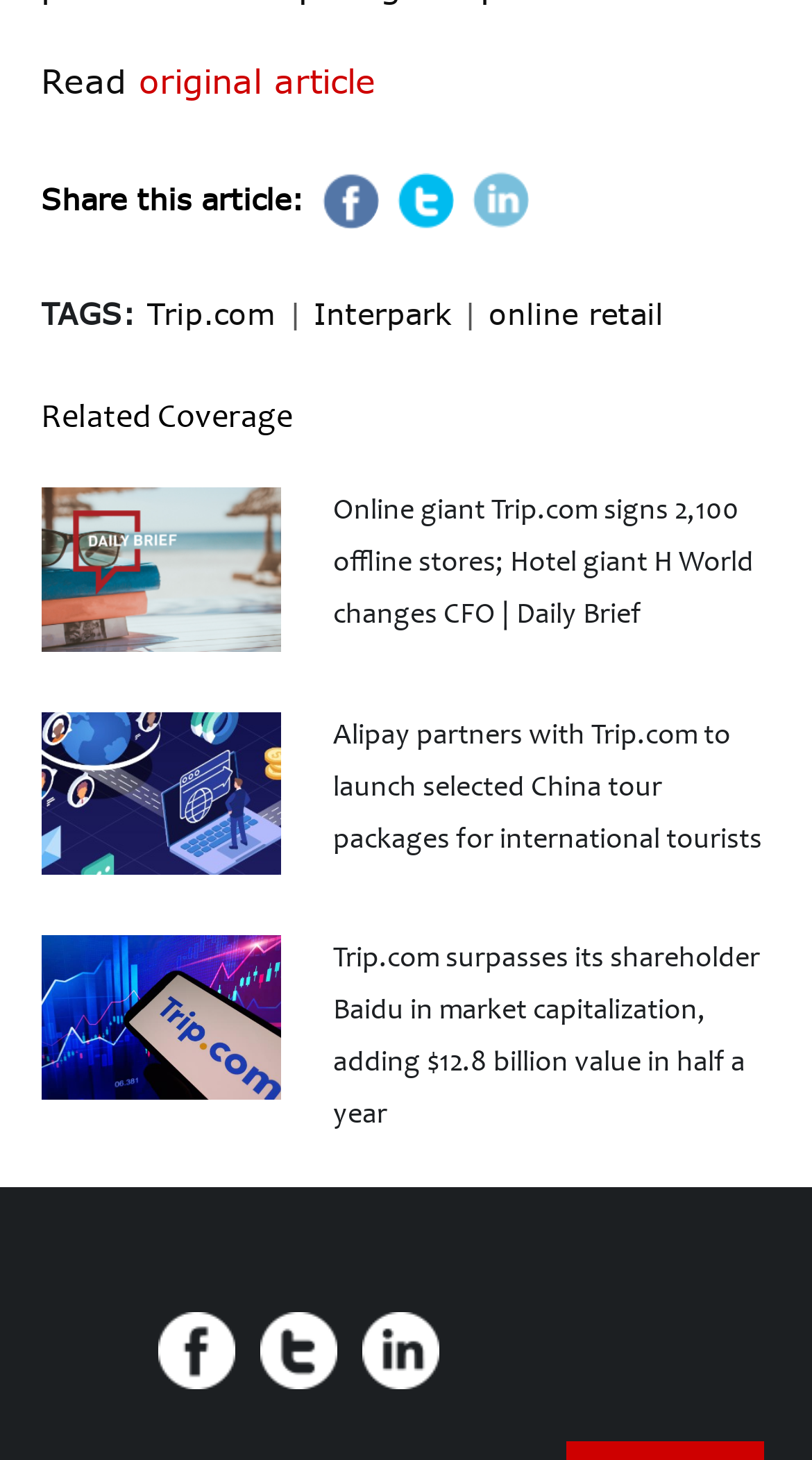What is the last link in the 'Related Coverage' section?
Offer a detailed and exhaustive answer to the question.

The last link in the 'Related Coverage' section is 'Trip.com surpasses its shareholder Baidu in market capitalization, adding $12.8 billion value in half a year', which can be found at the bottom of the section.